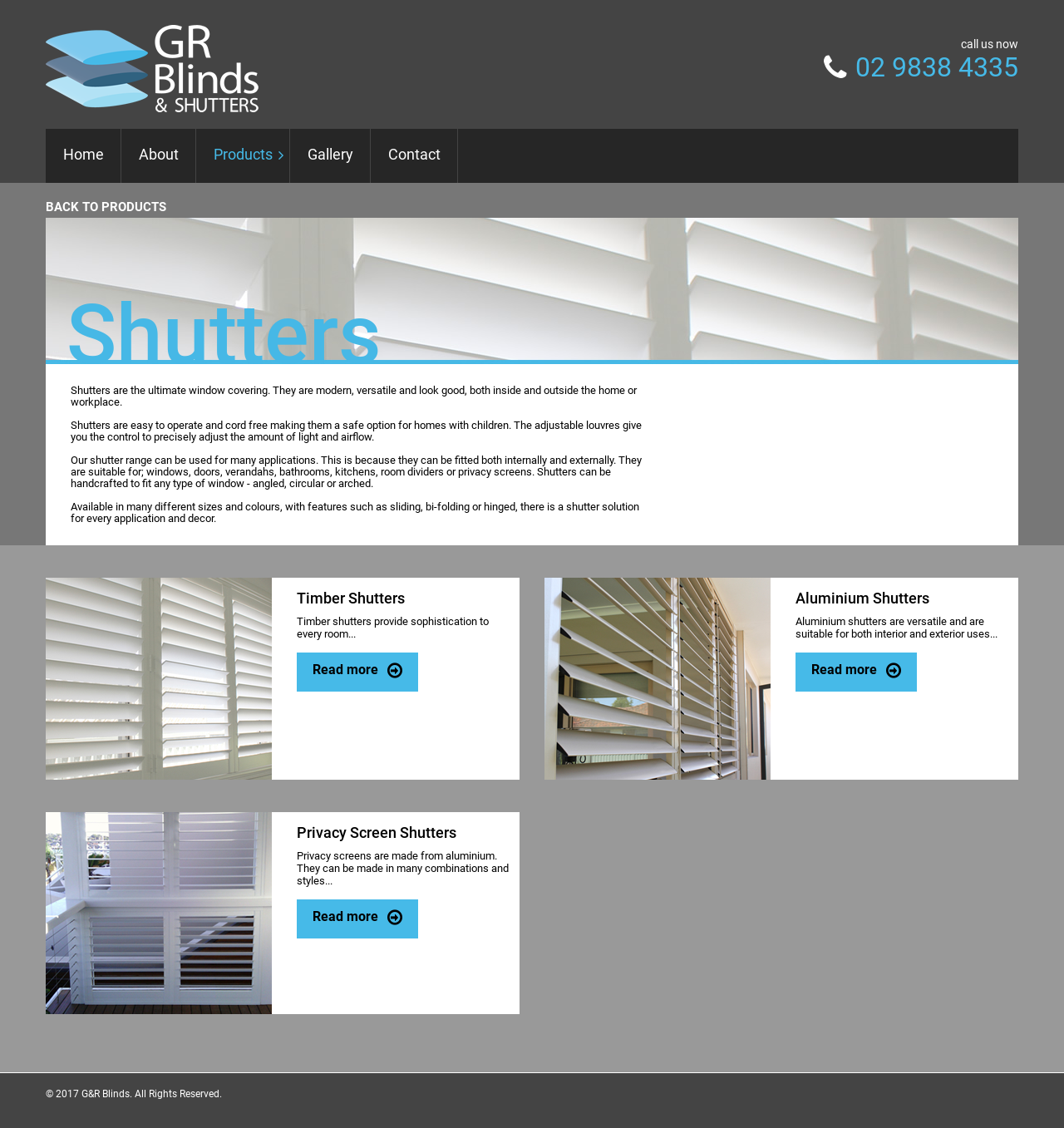Answer the following inquiry with a single word or phrase:
What are shutters used for?

windows, doors, verandahs, etc.